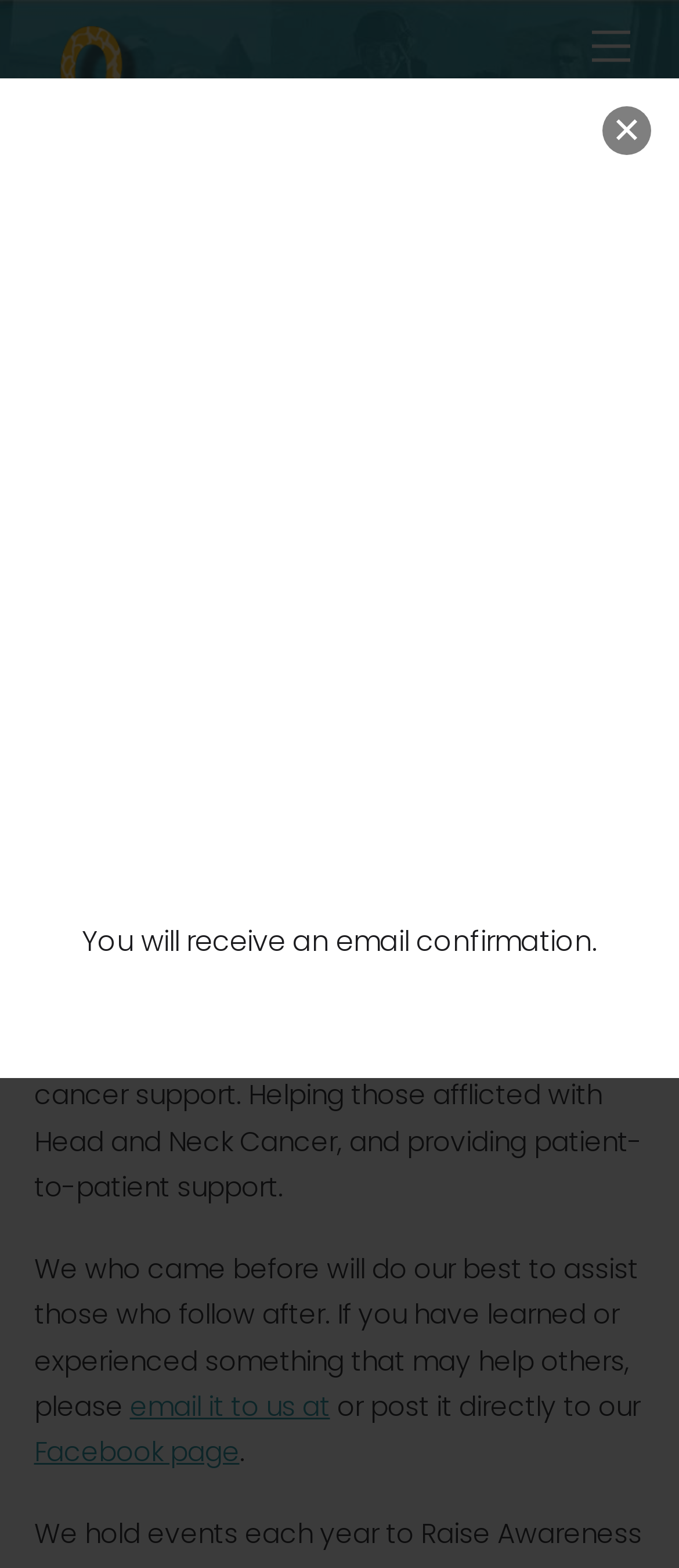Please provide a comprehensive response to the question based on the details in the image: What is the confirmation message for email submission?

The confirmation message for email submission is 'You will receive an email confirmation', which is displayed in a generic element with a close button, indicating that it is a confirmation message for email submission.